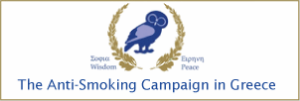What does the laurel motif signify?
Refer to the image and give a detailed response to the question.

The caption explains that the decorative laurel motif behind the owl signifies peace and victory, adding a layer of meaning to the campaign's logo.